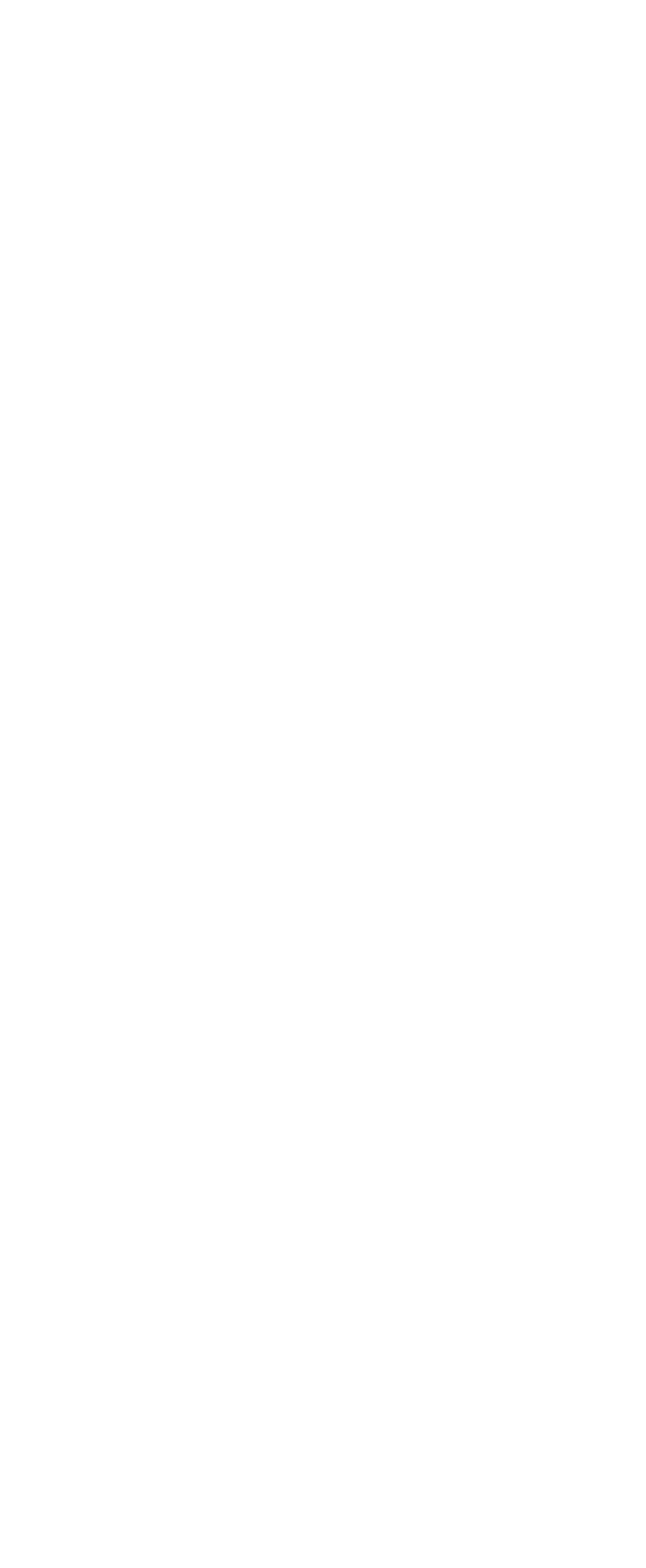Please identify the bounding box coordinates of the element on the webpage that should be clicked to follow this instruction: "Get directions to the Draper location". The bounding box coordinates should be given as four float numbers between 0 and 1, formatted as [left, top, right, bottom].

None